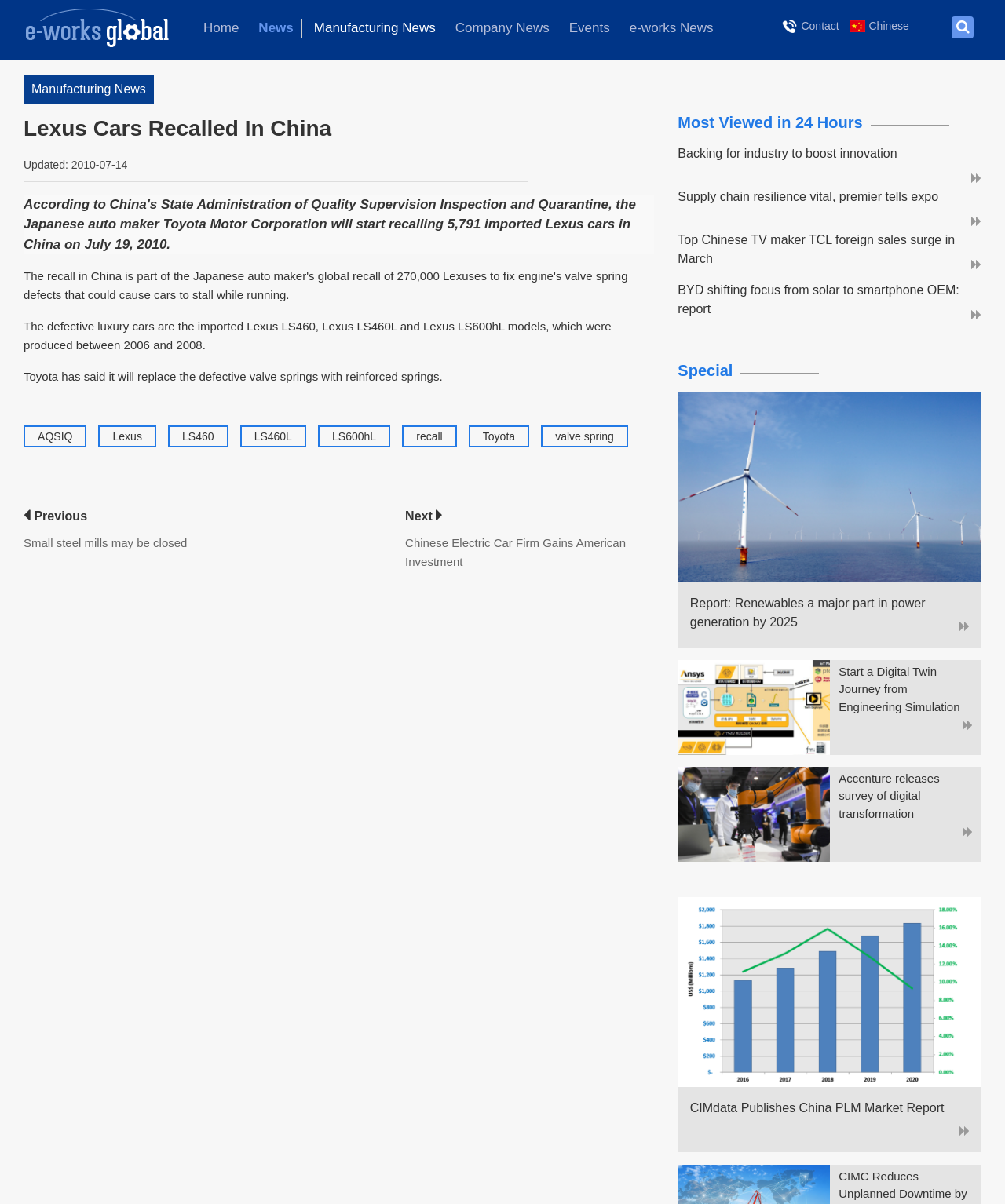What is the topic of the 'Special' section?
Please use the image to provide an in-depth answer to the question.

I examined the 'Special' section on the webpage and found a heading element with the text 'Start a Digital Twin Journey from Engineering Simulation'. This indicates that the topic of the 'Special' section is related to digital twin journey.